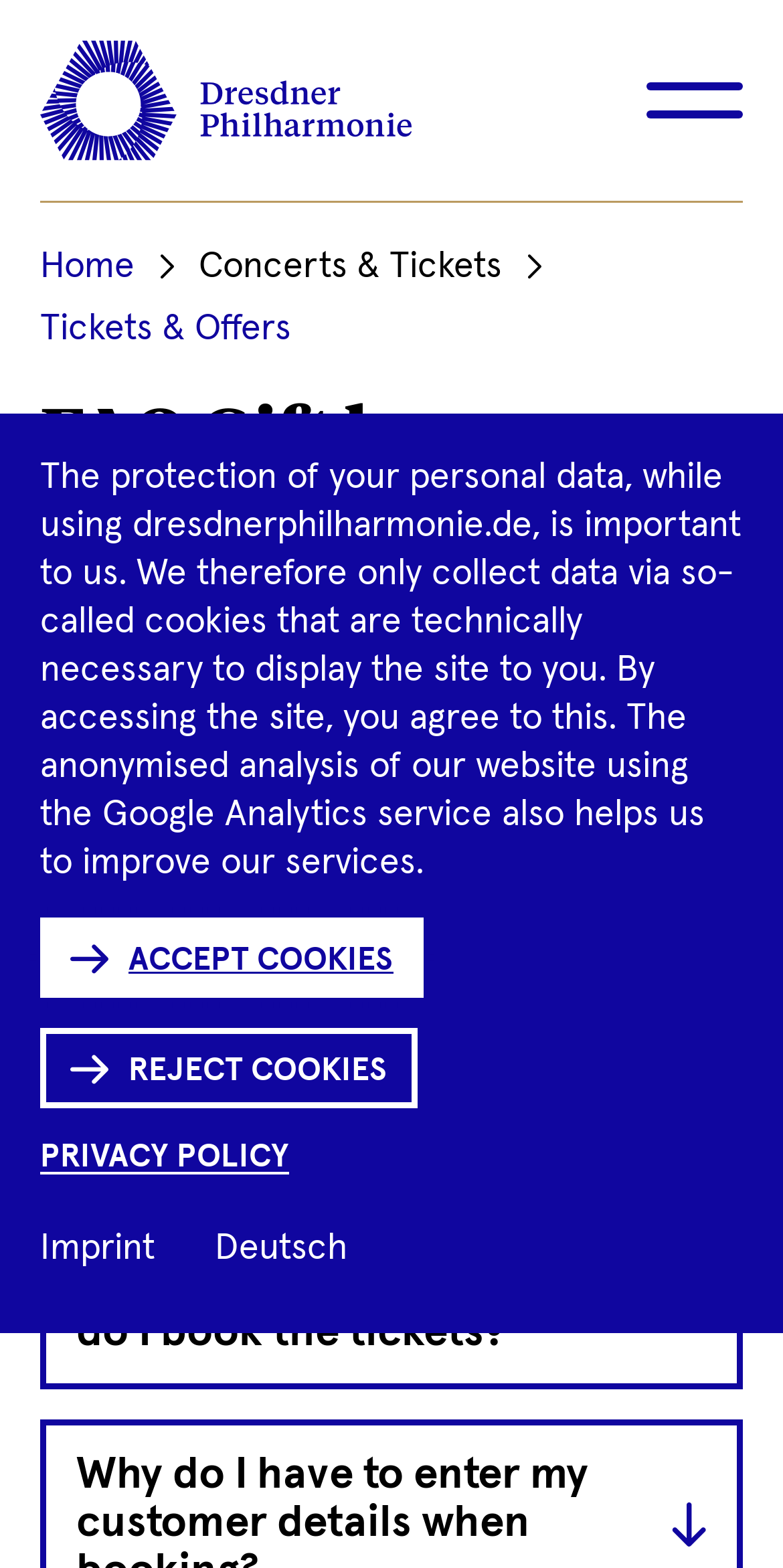Please identify the coordinates of the bounding box that should be clicked to fulfill this instruction: "visit shop".

[0.872, 0.722, 0.974, 0.773]